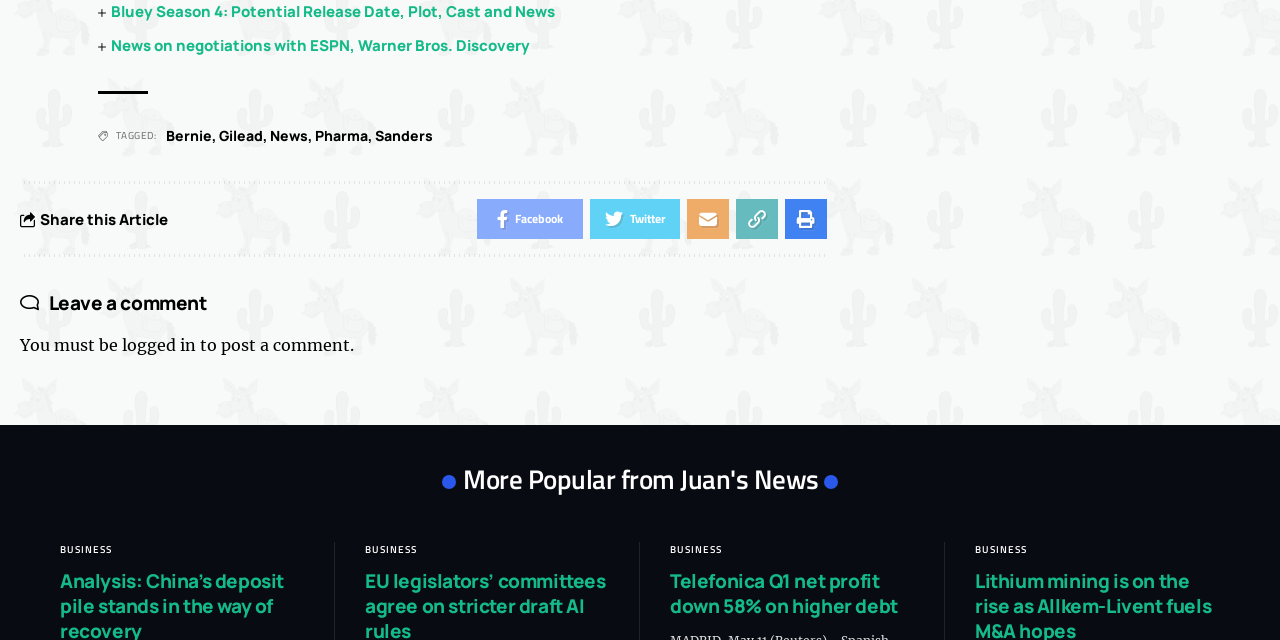Can you specify the bounding box coordinates of the area that needs to be clicked to fulfill the following instruction: "Read news on negotiations with ESPN, Warner Bros. Discovery"?

[0.087, 0.054, 0.414, 0.087]